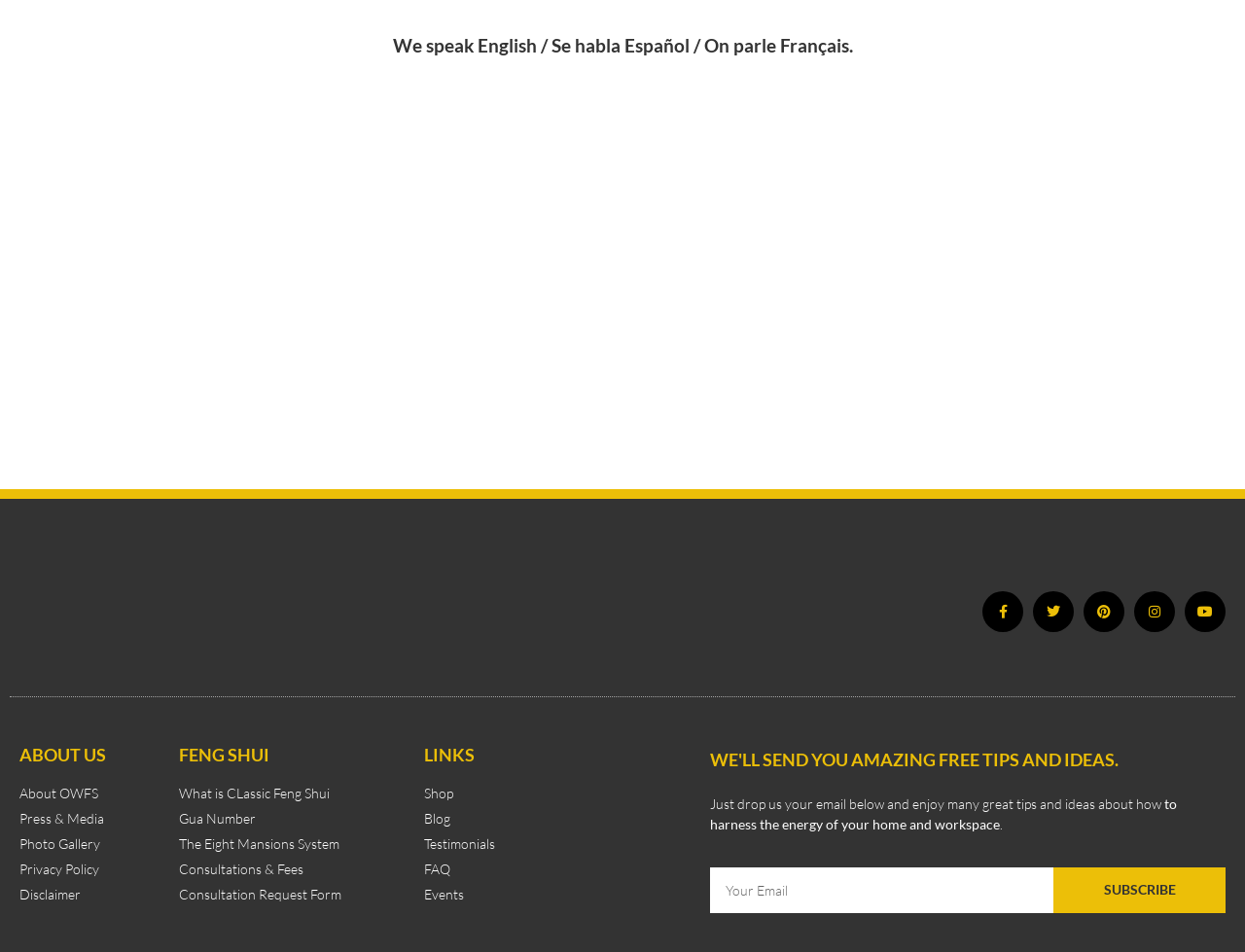Select the bounding box coordinates of the element I need to click to carry out the following instruction: "Visit the Facebook page".

[0.789, 0.621, 0.822, 0.664]